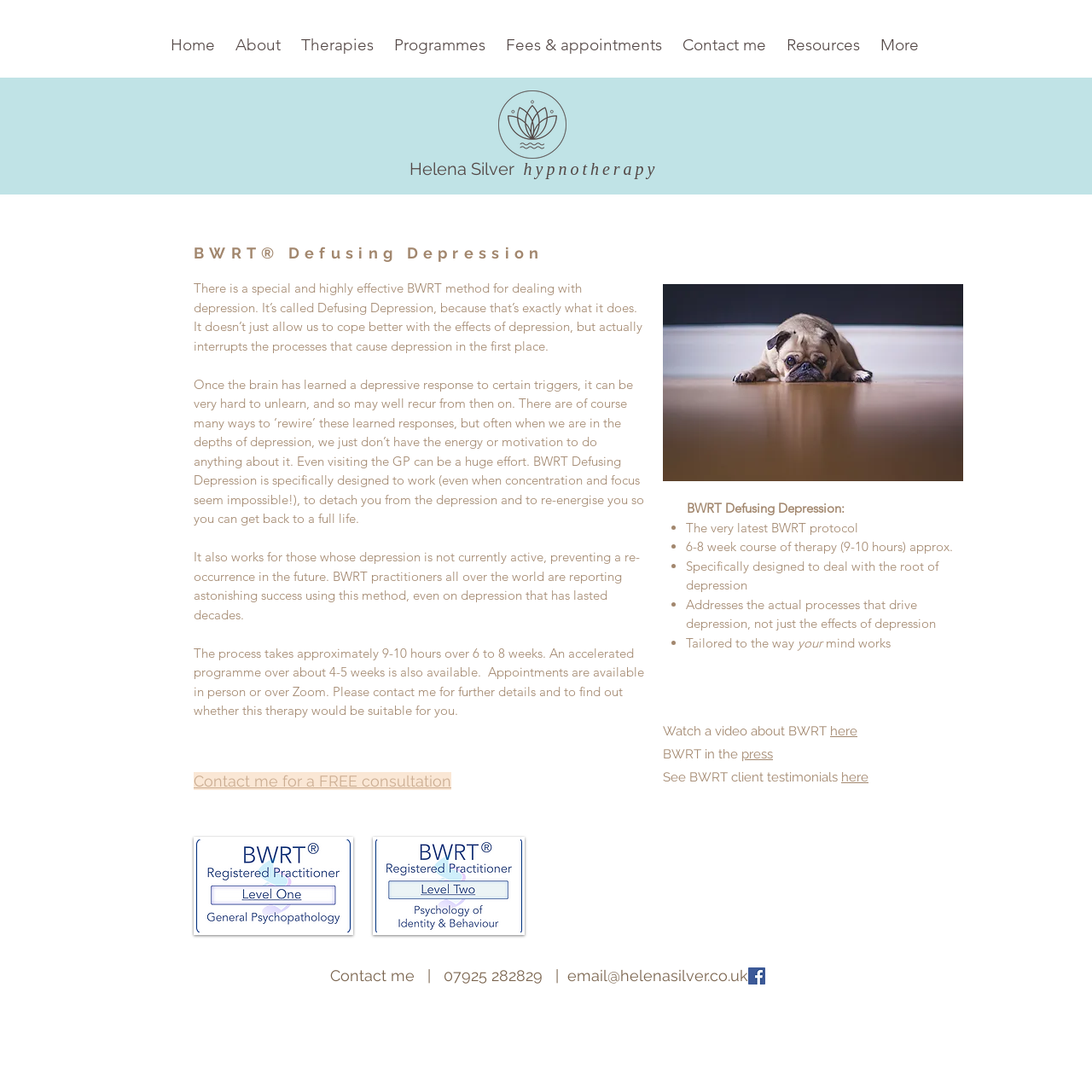Please identify the bounding box coordinates of the element's region that should be clicked to execute the following instruction: "Subscribe to the newsletter". The bounding box coordinates must be four float numbers between 0 and 1, i.e., [left, top, right, bottom].

None